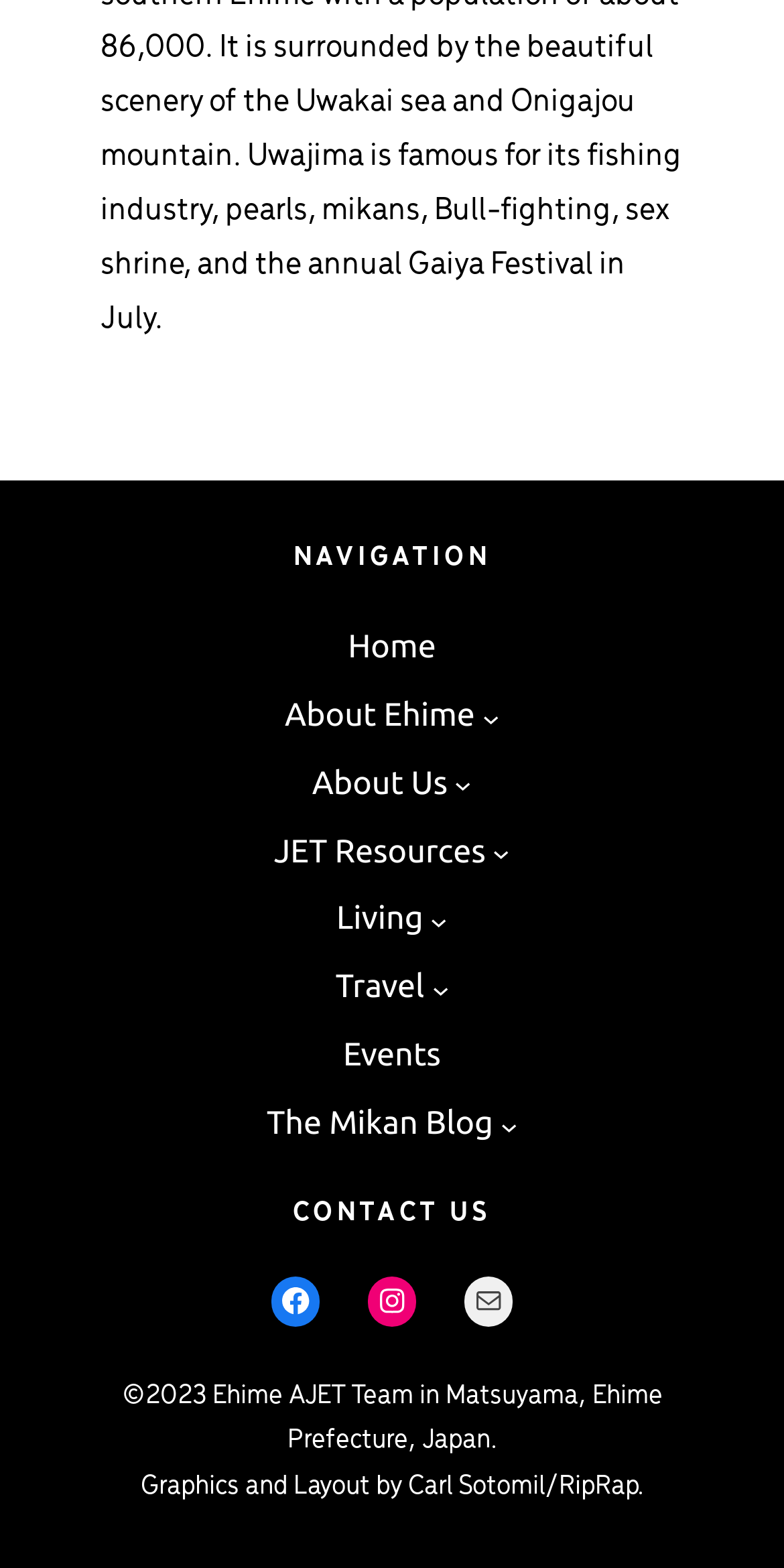Provide the bounding box coordinates of the section that needs to be clicked to accomplish the following instruction: "Click on 'Frequently Asked Questions'."

None